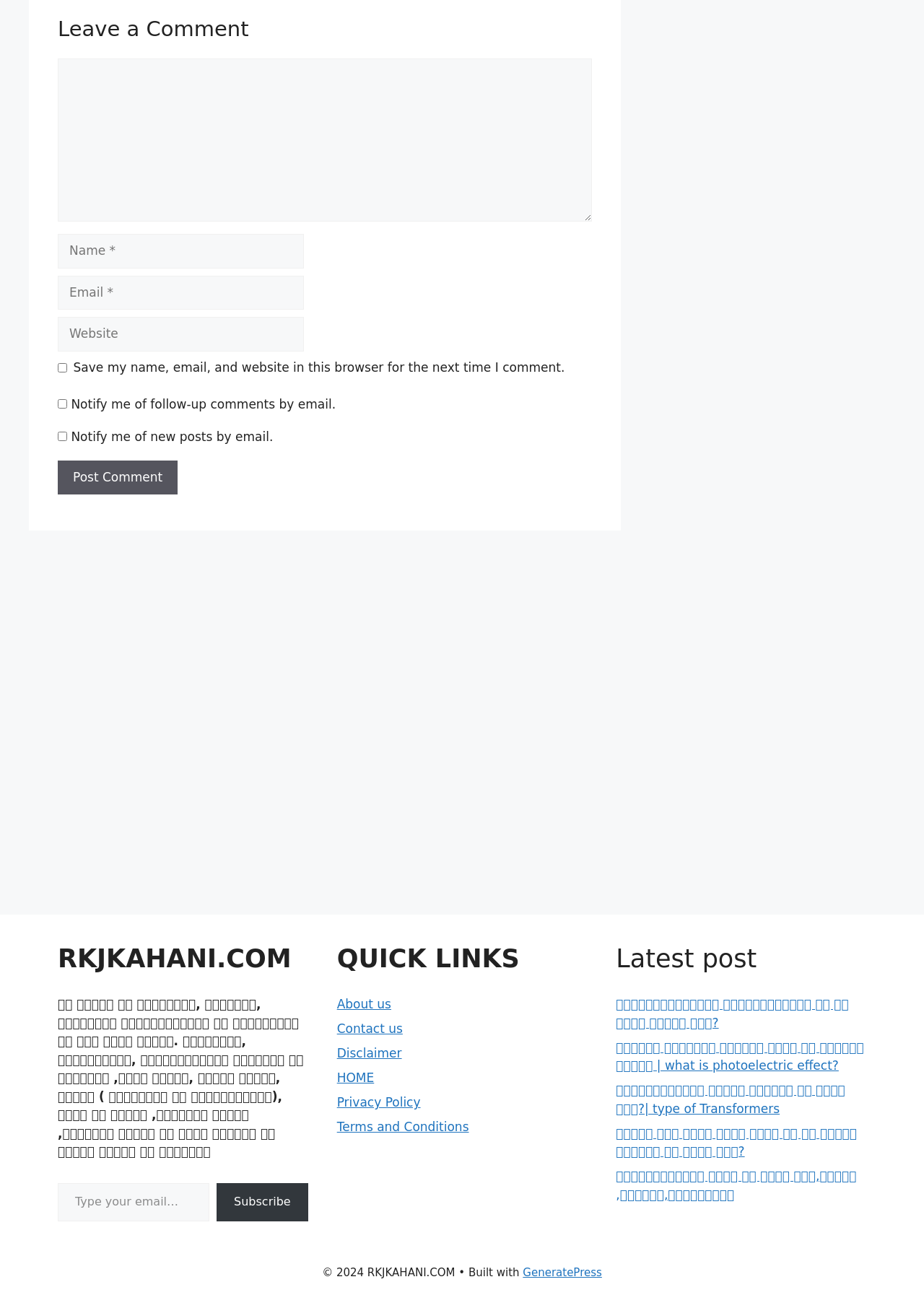What is the purpose of the textbox with the label 'Comment'?
Kindly offer a detailed explanation using the data available in the image.

The textbox with the label 'Comment' is required and is located above the 'Post Comment' button, indicating that it is used to input a comment to be posted.